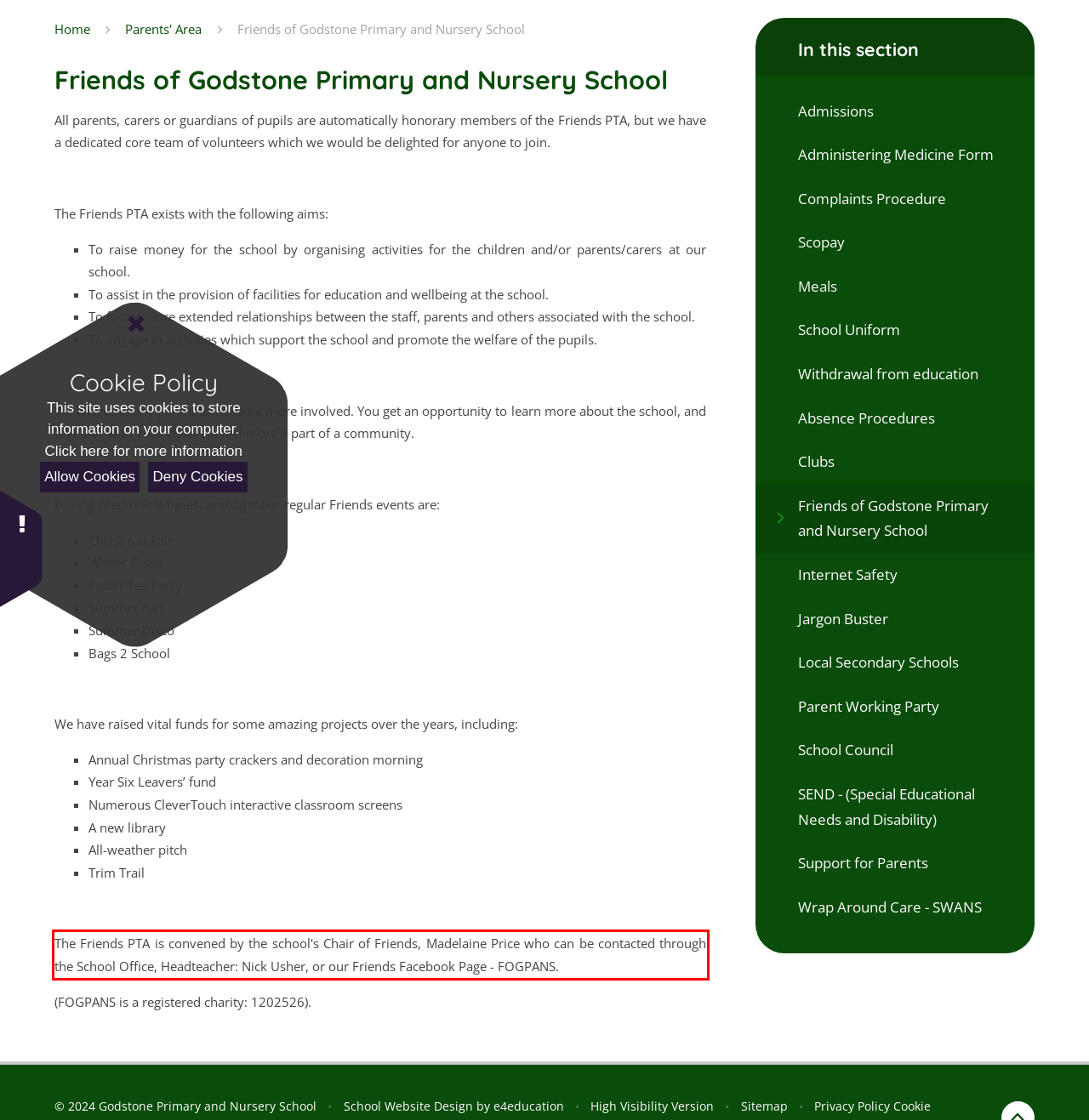You are given a webpage screenshot with a red bounding box around a UI element. Extract and generate the text inside this red bounding box.

The Friends PTA is convened by the school's Chair of Friends, Madelaine Price who can be contacted through the School Office, Headteacher: Nick Usher, or our Friends Facebook Page - FOGPANS.